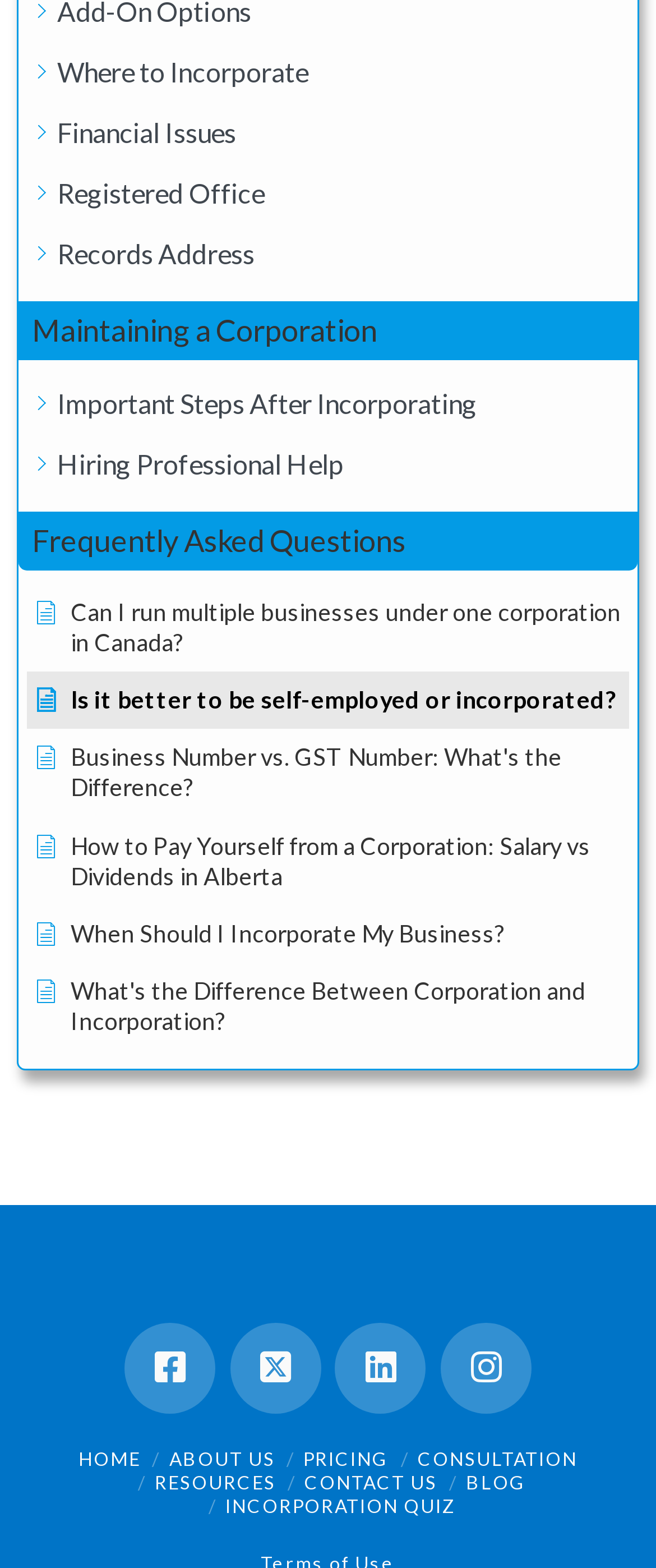Provide the bounding box coordinates for the UI element described in this sentence: "Important Steps After Incorporating". The coordinates should be four float values between 0 and 1, i.e., [left, top, right, bottom].

[0.087, 0.249, 0.727, 0.266]